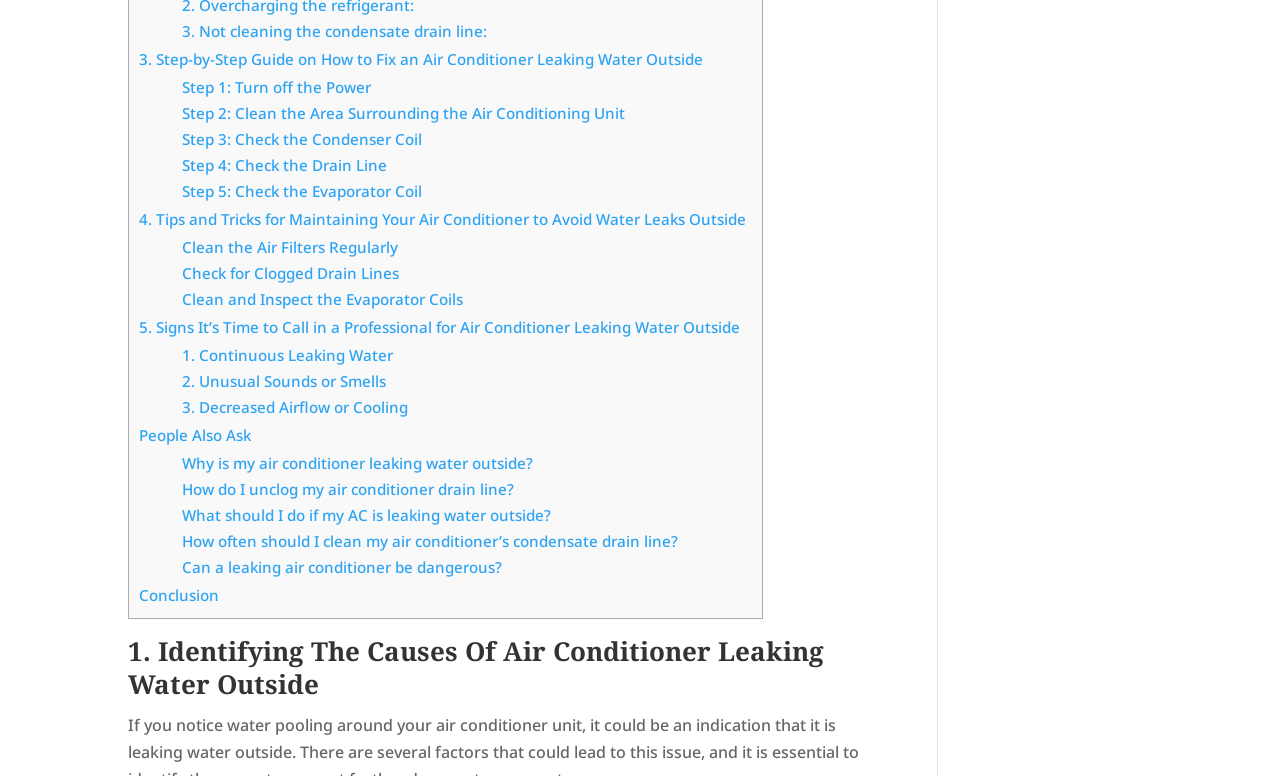Use a single word or phrase to answer the question:
What is the title of the section that provides tips and tricks for maintaining the air conditioner?

4. Tips and Tricks